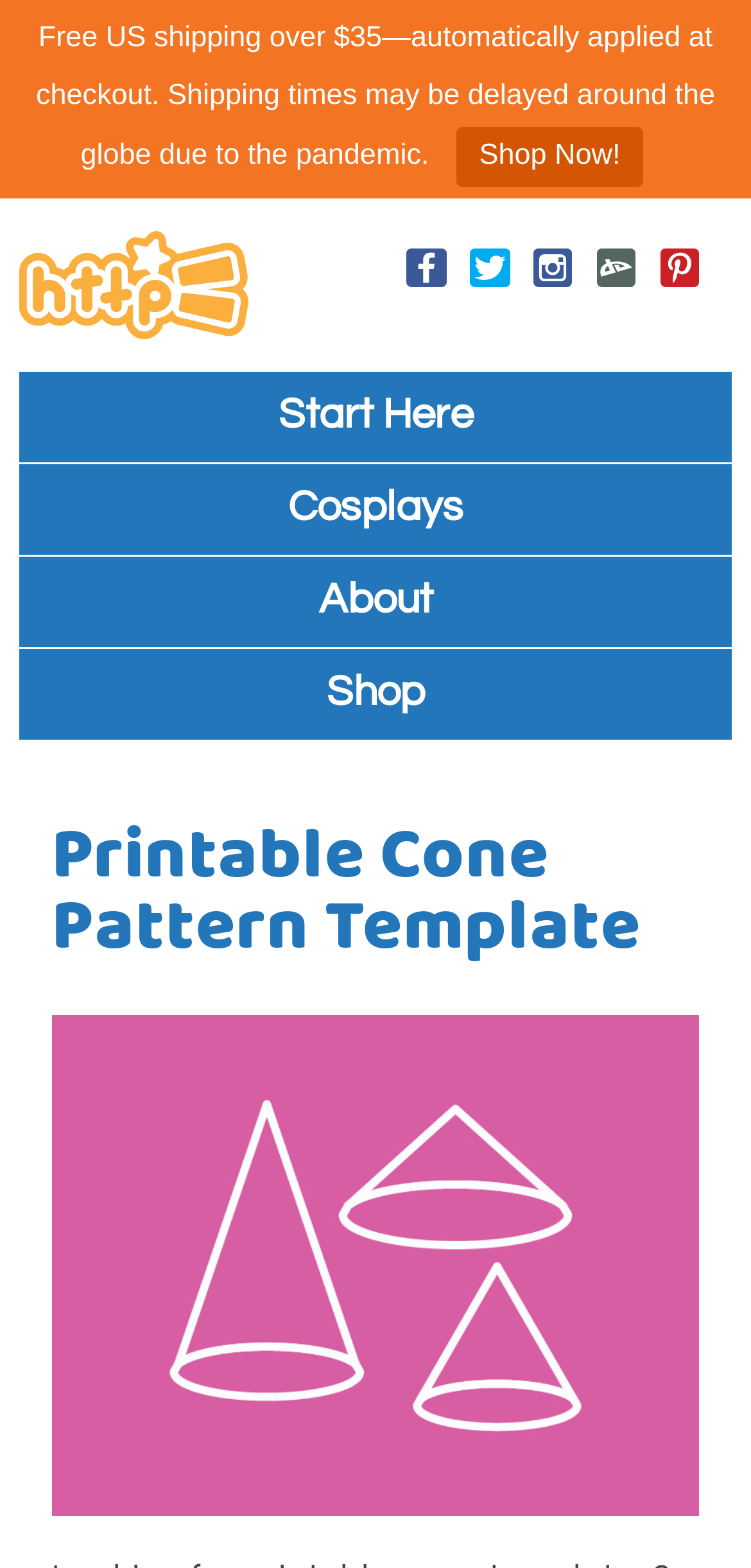Answer this question in one word or a short phrase: Is there a printable cone pattern template on the webpage?

Yes